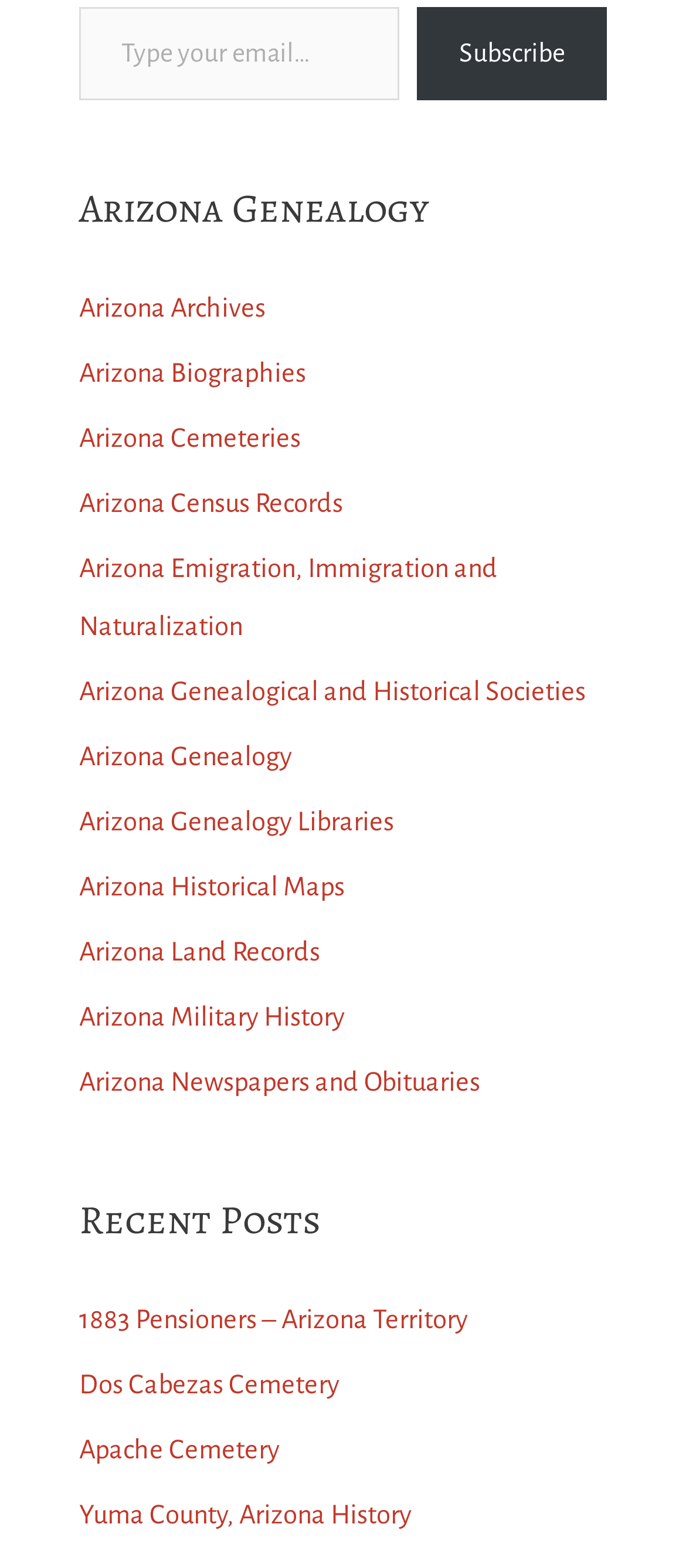Could you determine the bounding box coordinates of the clickable element to complete the instruction: "Search for Arizona Archives"? Provide the coordinates as four float numbers between 0 and 1, i.e., [left, top, right, bottom].

[0.115, 0.188, 0.387, 0.206]